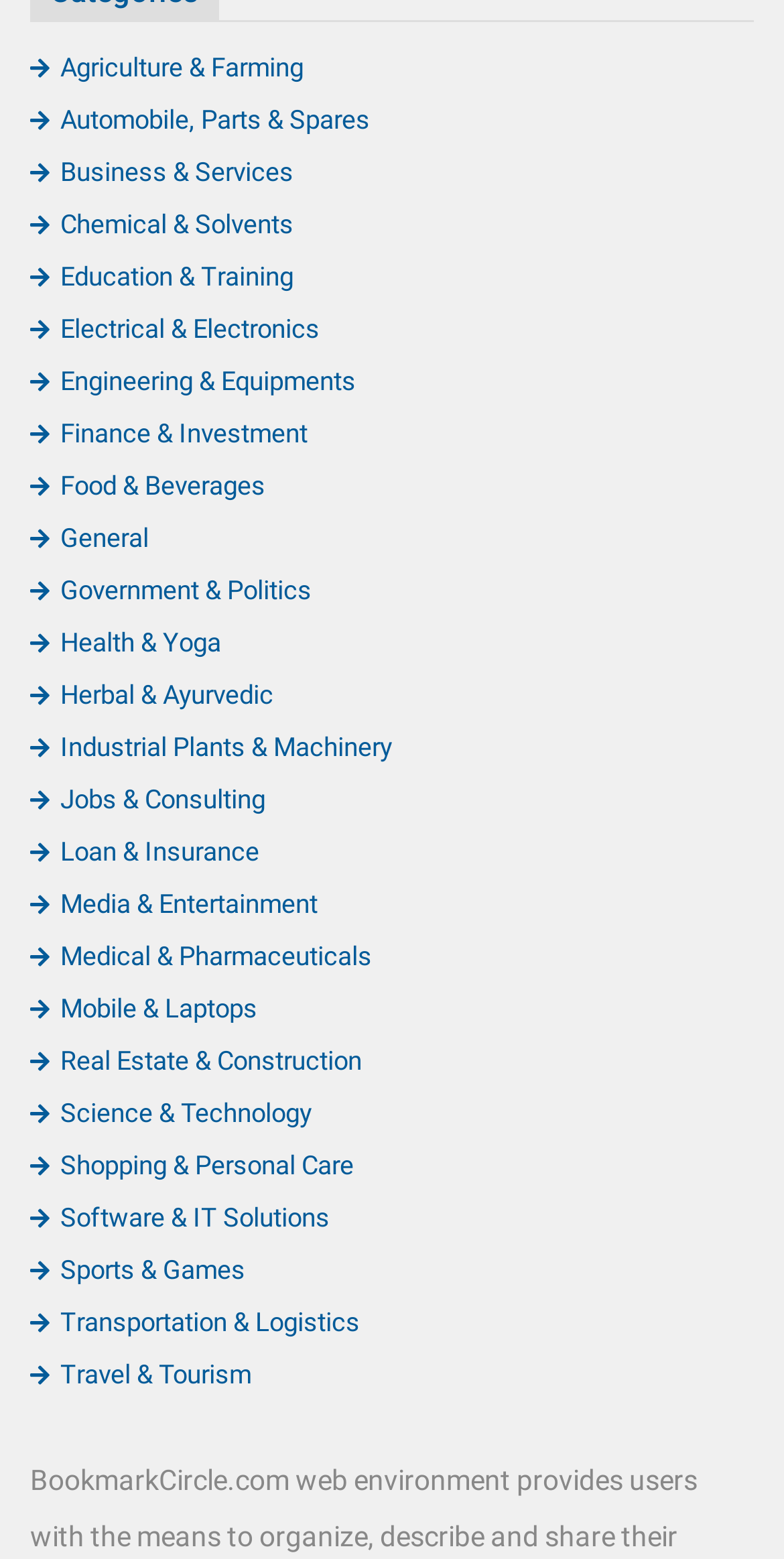Are the categories listed in alphabetical order? Refer to the image and provide a one-word or short phrase answer.

Yes